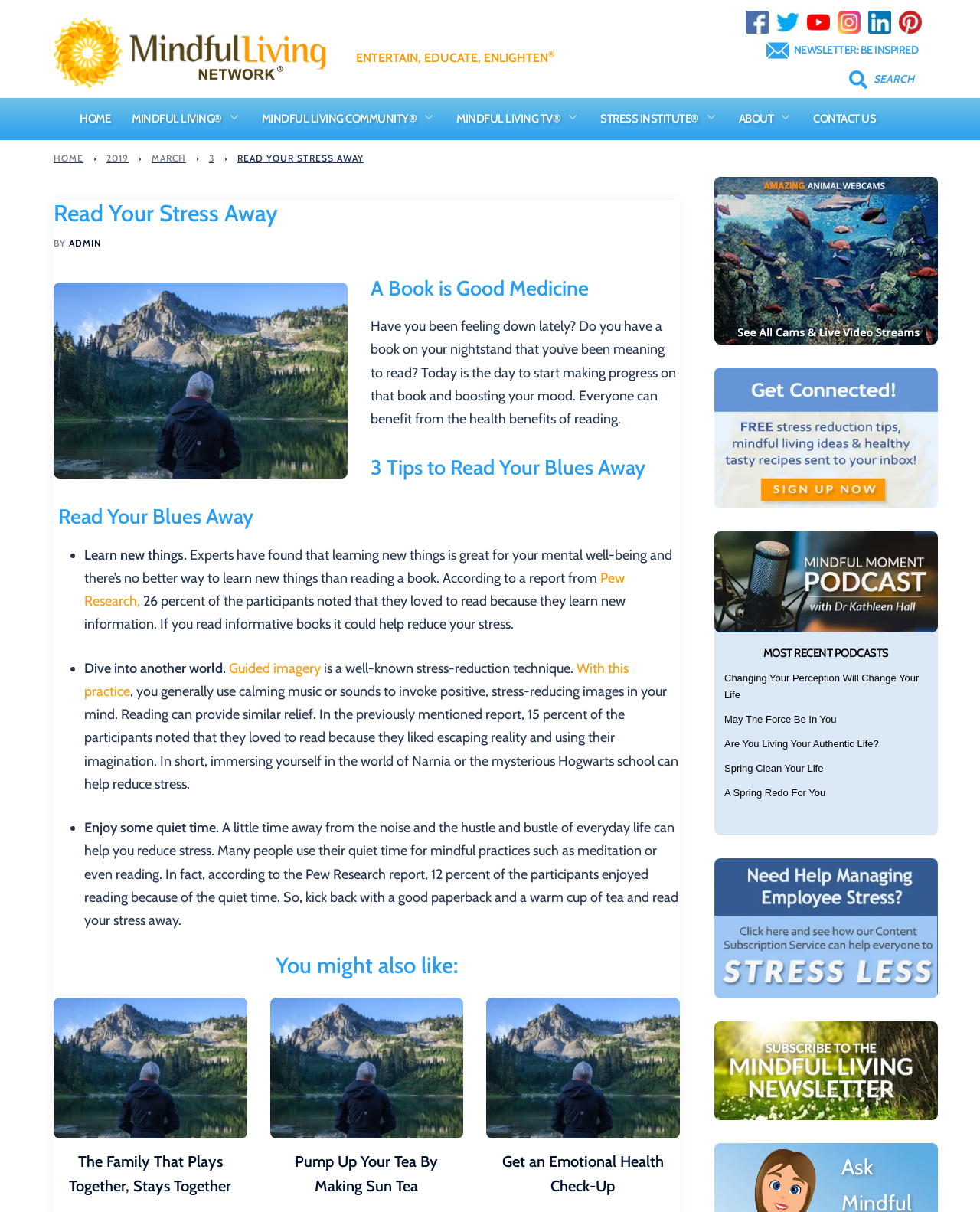Write an exhaustive caption that covers the webpage's main aspects.

This webpage is about the benefits of reading and how it can help reduce stress. At the top, there is a logo "Newmln2" with a linked image, followed by a static text "ENTERTAIN, EDUCATE, ENLIGHTEN" and a superscript "®". Below this, there are social media links to Facebook, Twitter, Youtube, Instagram, and Linkedin, each with an accompanying image.

On the left side, there is a navigation menu with links to "HOME", "MINDFUL LIVING", "MINDFUL LIVING COMMUNITY", "MINDFUL LIVING TV", "STRESS INSTITUTE", "ABOUT", and "CONTACT US", each with an image. Below this, there is a breadcrumbs navigation with links to "HOME", "2019", "MARCH", and "3".

The main content of the webpage is an article titled "Read Your Stress Away". The article starts with a heading "A Book is Good Medicine" and a paragraph of text that encourages readers to start reading a book to boost their mood. Below this, there are three headings: "3 Tips to Read Your Blues Away", "Read Your Blues Away", and "You might also like:". 

Under the first heading, there are three list items with tips on how to reduce stress through reading. The first tip is to "Learn new things", which can be achieved by reading informative books. The second tip is to "Dive into another world", which can be done by immersing oneself in a fictional world, similar to guided imagery. The third tip is to "Enjoy some quiet time", which can be achieved by reading in a quiet environment.

Below the list, there are three links to related articles: "The Family That Plays Together, Stays Together", "Pump Up Your Tea By Making Sun Tea", and "Get an Emotional Health Check-Up". Each link has a heading and a brief description.

On the right side, there is a newsletter subscription box with a heading "NEWSLETTER: BE INSPIRED" and a search bar with a linked image. Above this, there is an image.